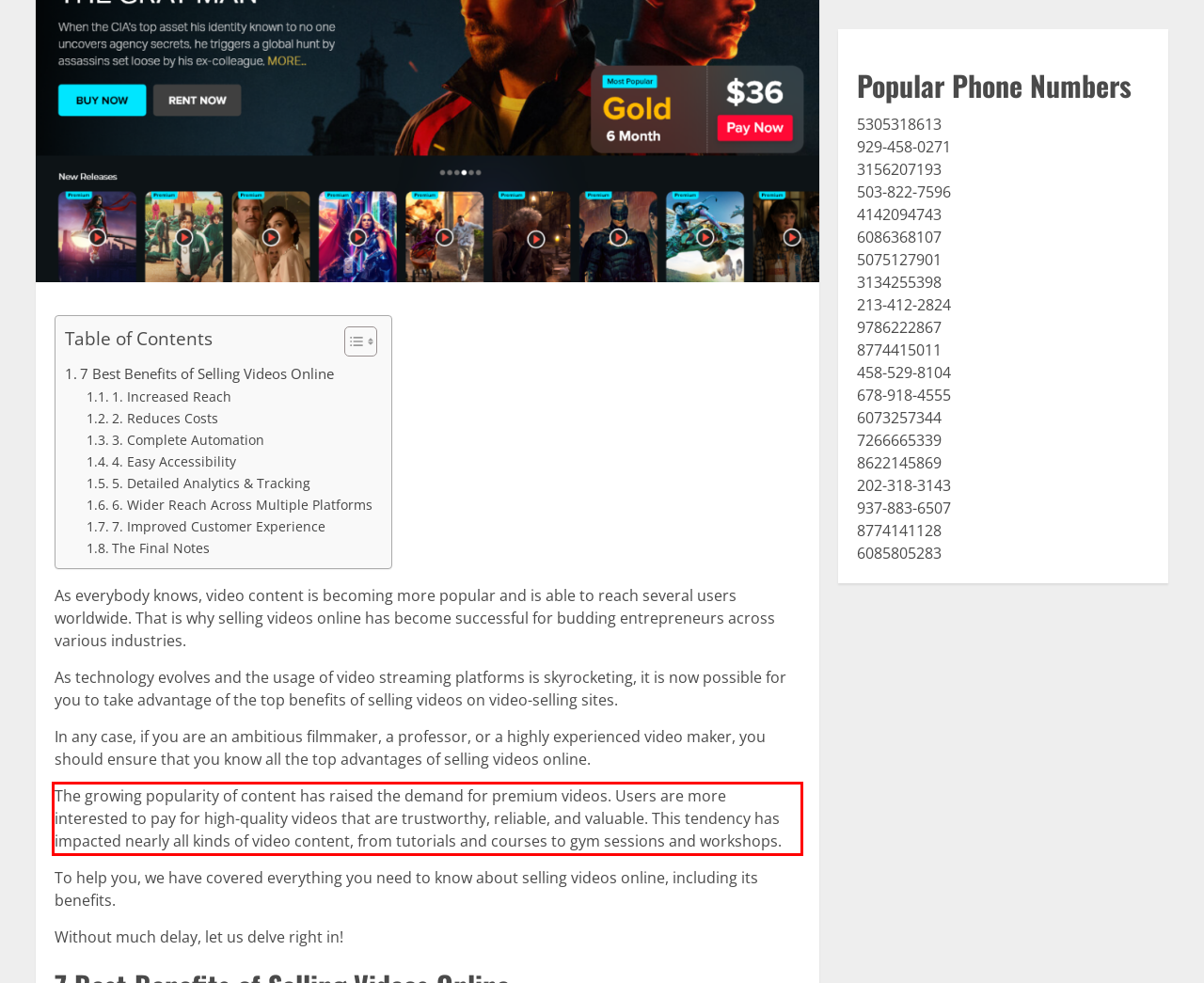Identify the text within the red bounding box on the webpage screenshot and generate the extracted text content.

The growing popularity of content has raised the demand for premium videos. Users are more interested to pay for high-quality videos that are trustworthy, reliable, and valuable. This tendency has impacted nearly all kinds of video content, from tutorials and courses to gym sessions and workshops.